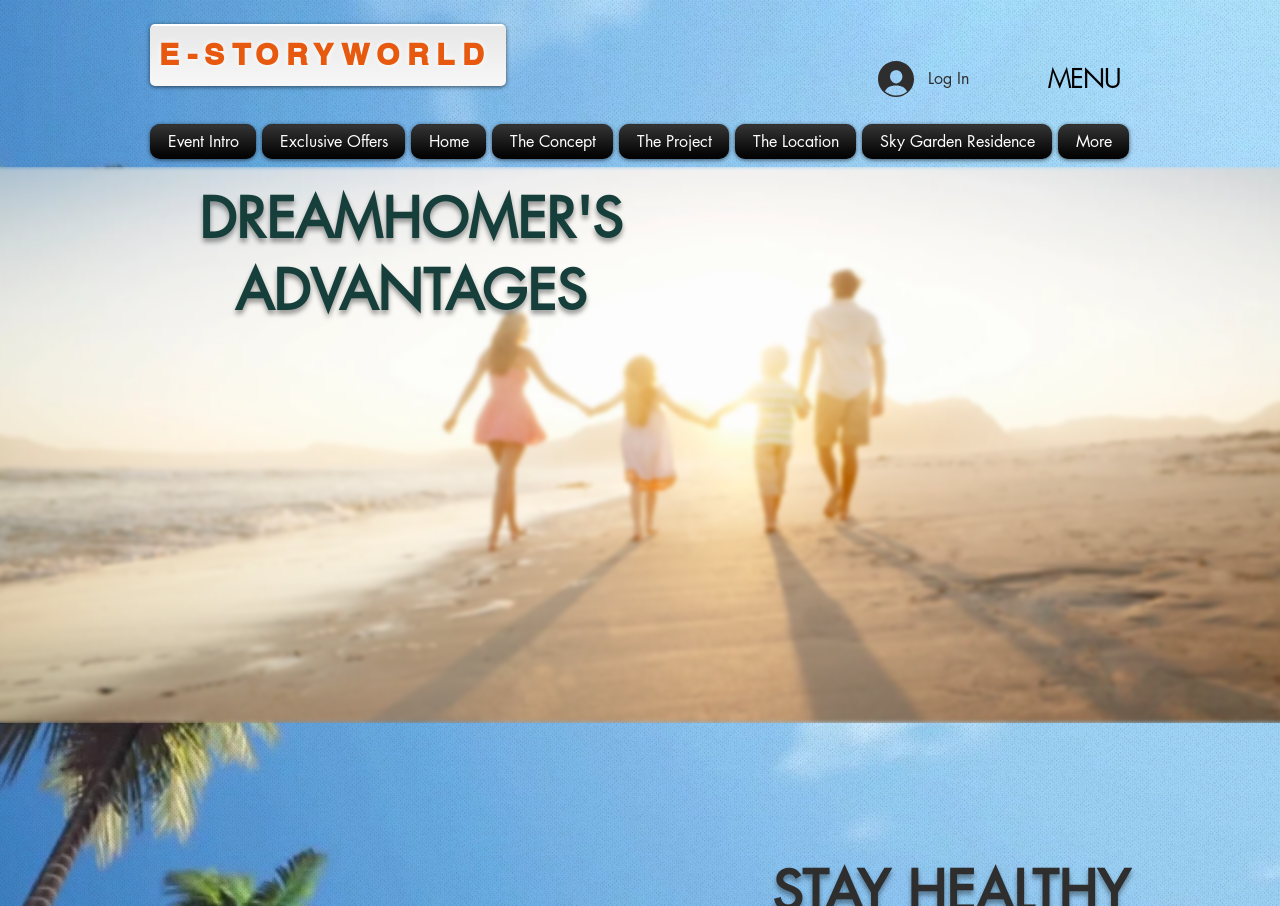Find the bounding box coordinates for the area you need to click to carry out the instruction: "Learn about the Concept". The coordinates should be four float numbers between 0 and 1, indicated as [left, top, right, bottom].

[0.382, 0.137, 0.481, 0.175]